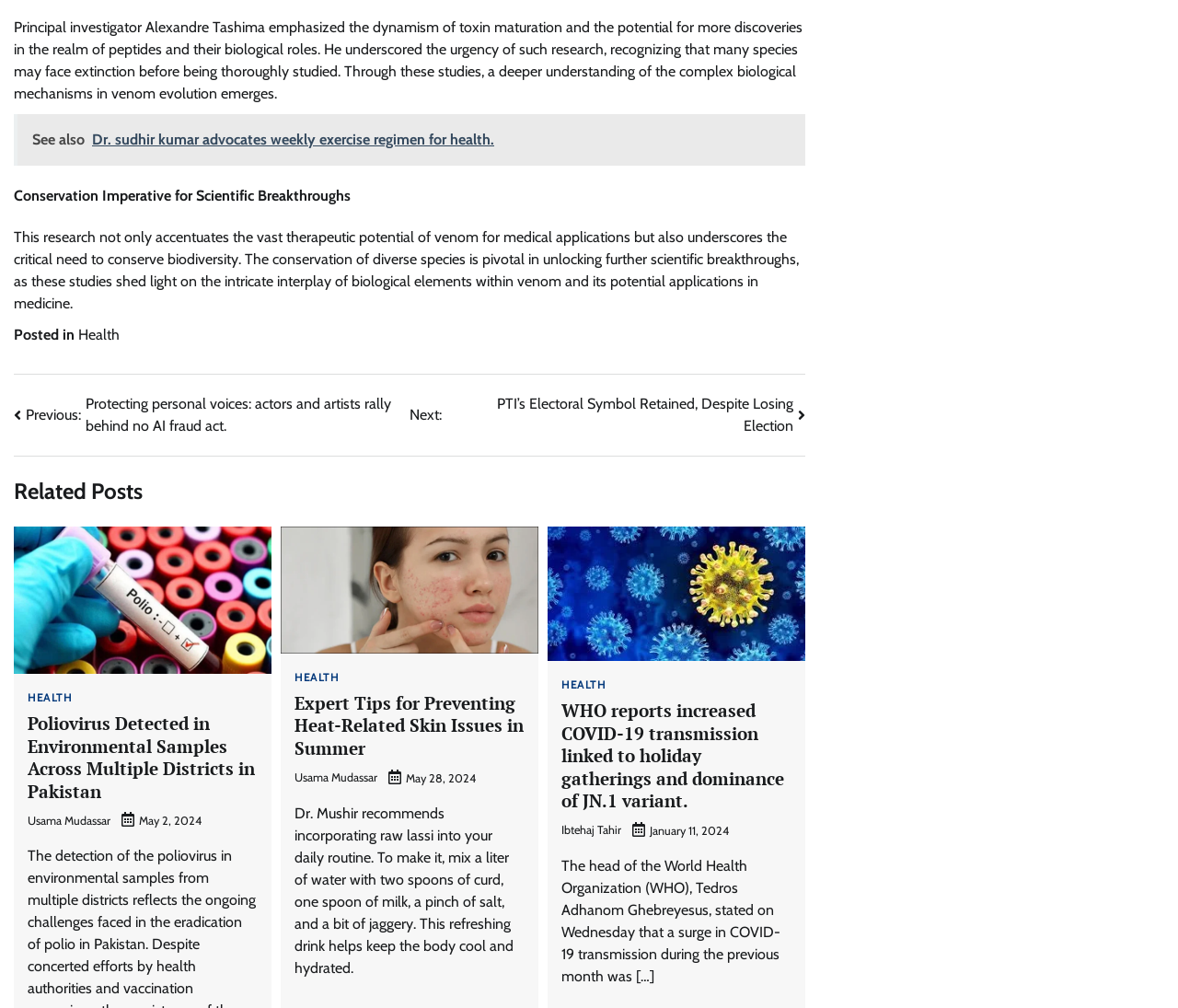Can you specify the bounding box coordinates of the area that needs to be clicked to fulfill the following instruction: "Click on 'Next: PTI’s Electoral Symbol Retained, Despite Losing Election'"?

[0.348, 0.39, 0.684, 0.434]